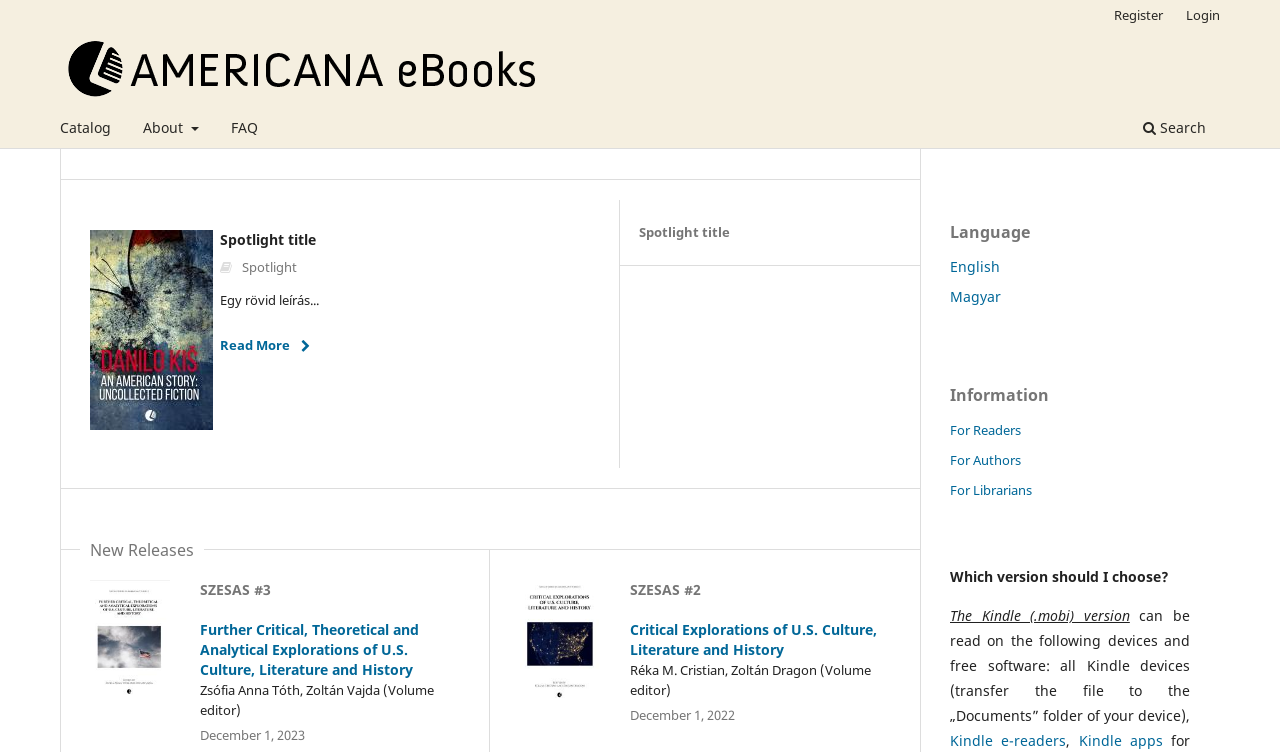For the given element description Catalog, determine the bounding box coordinates of the UI element. The coordinates should follow the format (top-left x, top-left y, bottom-right x, bottom-right y) and be within the range of 0 to 1.

[0.041, 0.15, 0.092, 0.197]